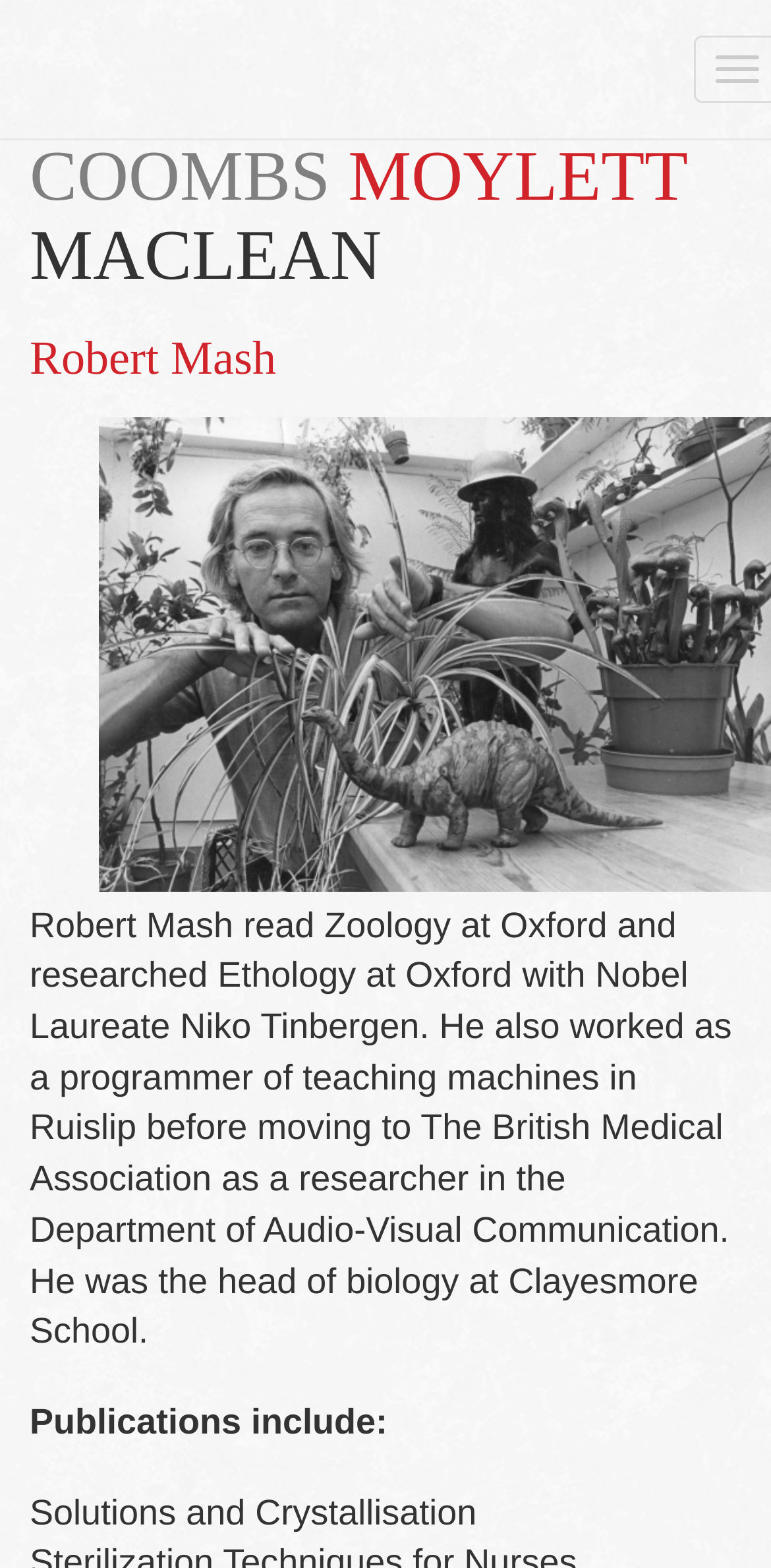Identify the primary heading of the webpage and provide its text.

COOMBS MOYLETT MACLEAN